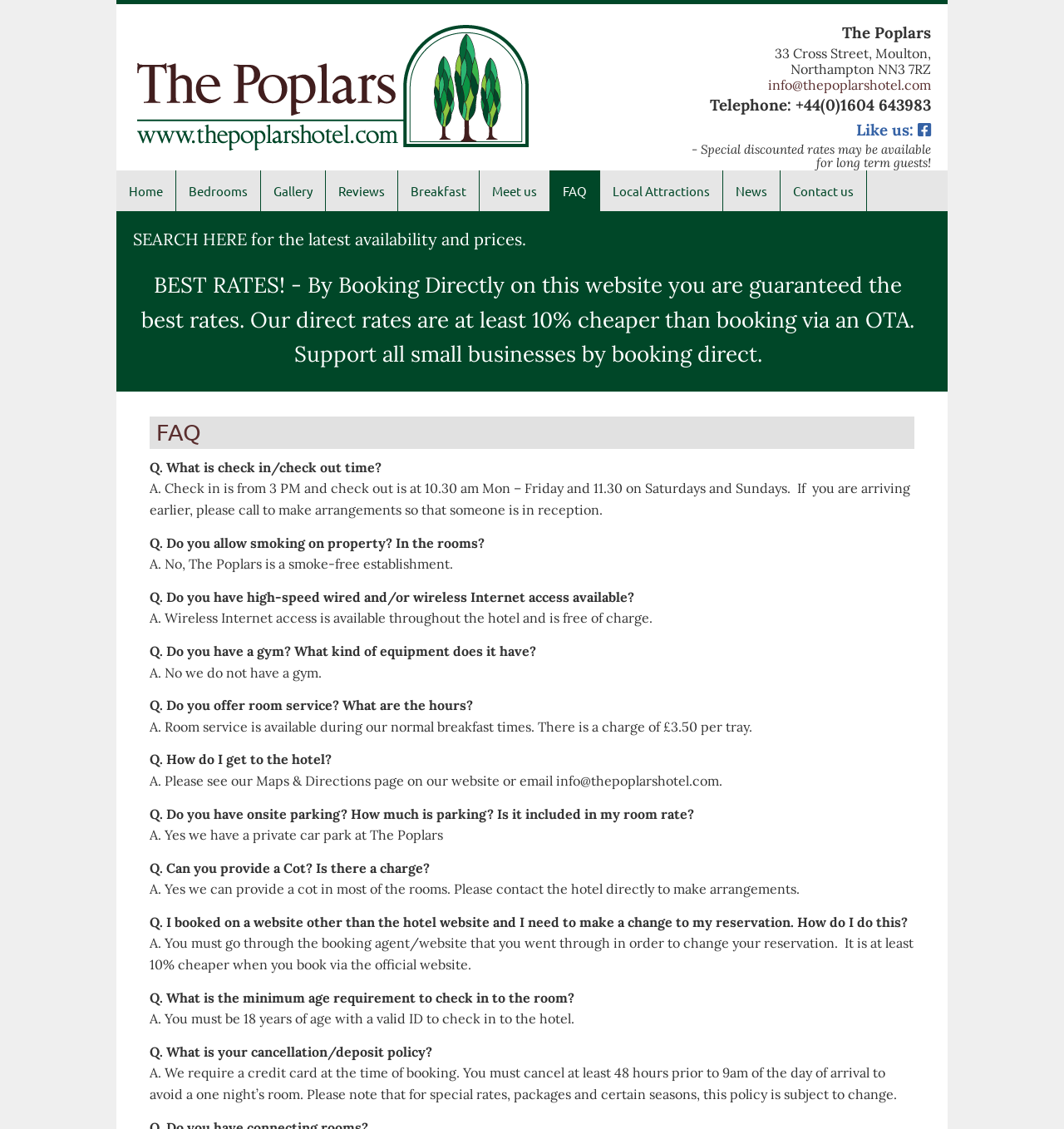Please use the details from the image to answer the following question comprehensively:
Is the hotel a smoke-free establishment?

I found the answer by looking at the FAQ section of the webpage. Specifically, I found the question 'Do you allow smoking on property? In the rooms?' and its corresponding answer 'No, The Poplars is a smoke-free establishment.'